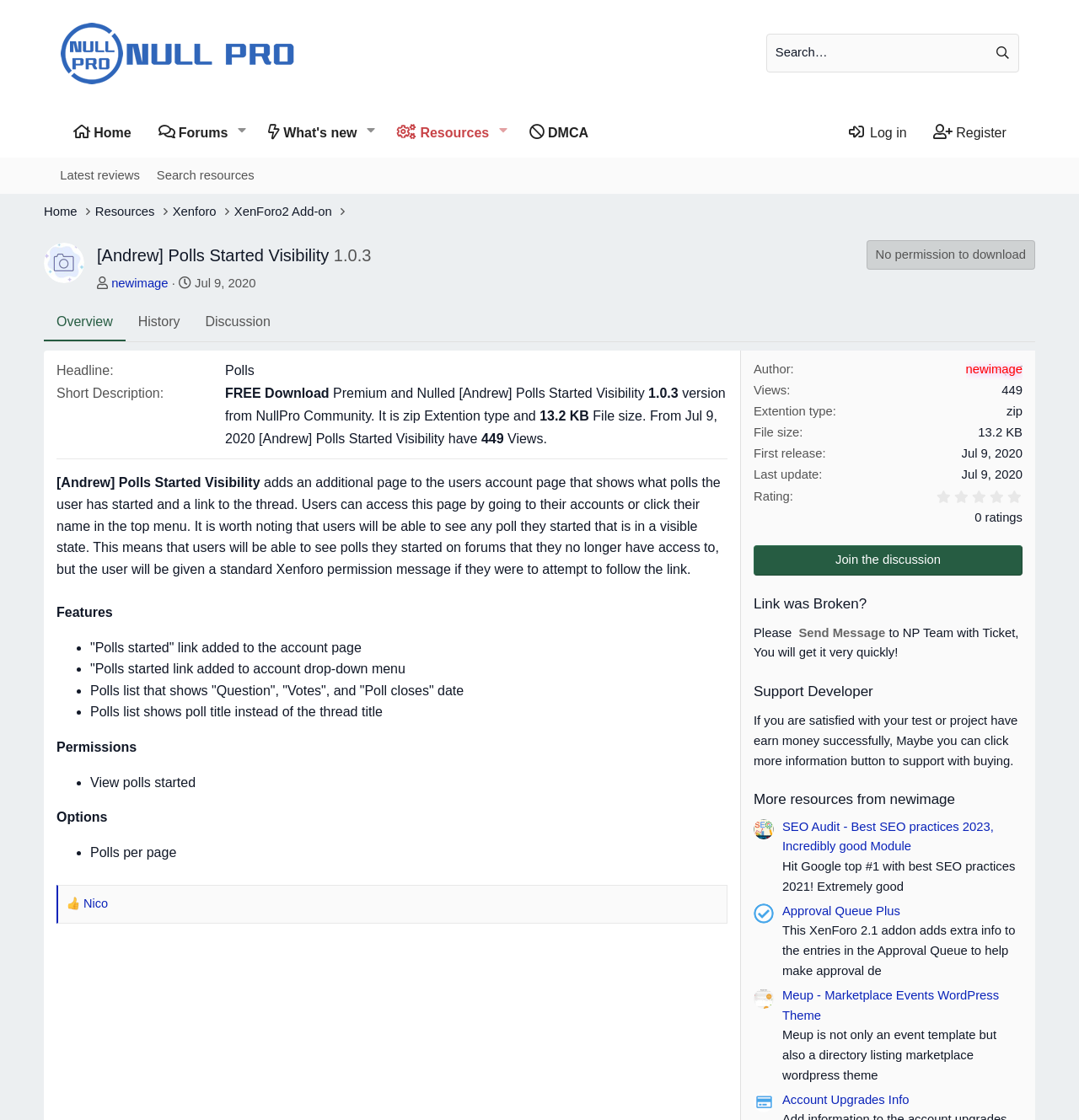Determine the bounding box coordinates for the HTML element mentioned in the following description: "Nico". The coordinates should be a list of four floats ranging from 0 to 1, represented as [left, top, right, bottom].

[0.077, 0.801, 0.1, 0.813]